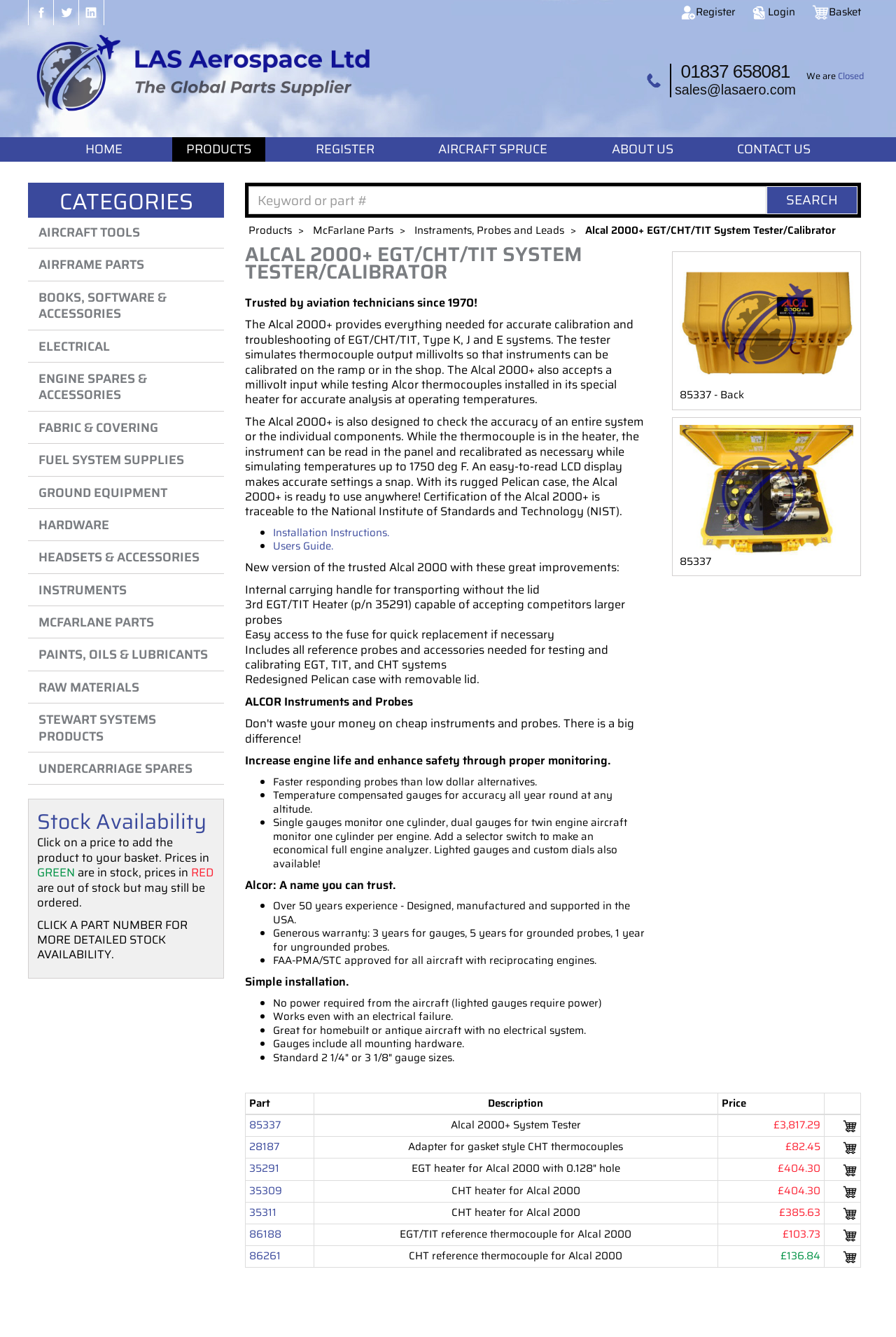Identify the bounding box coordinates of the clickable region necessary to fulfill the following instruction: "Click on the 'HOME' link". The bounding box coordinates should be four float numbers between 0 and 1, i.e., [left, top, right, bottom].

[0.079, 0.103, 0.152, 0.121]